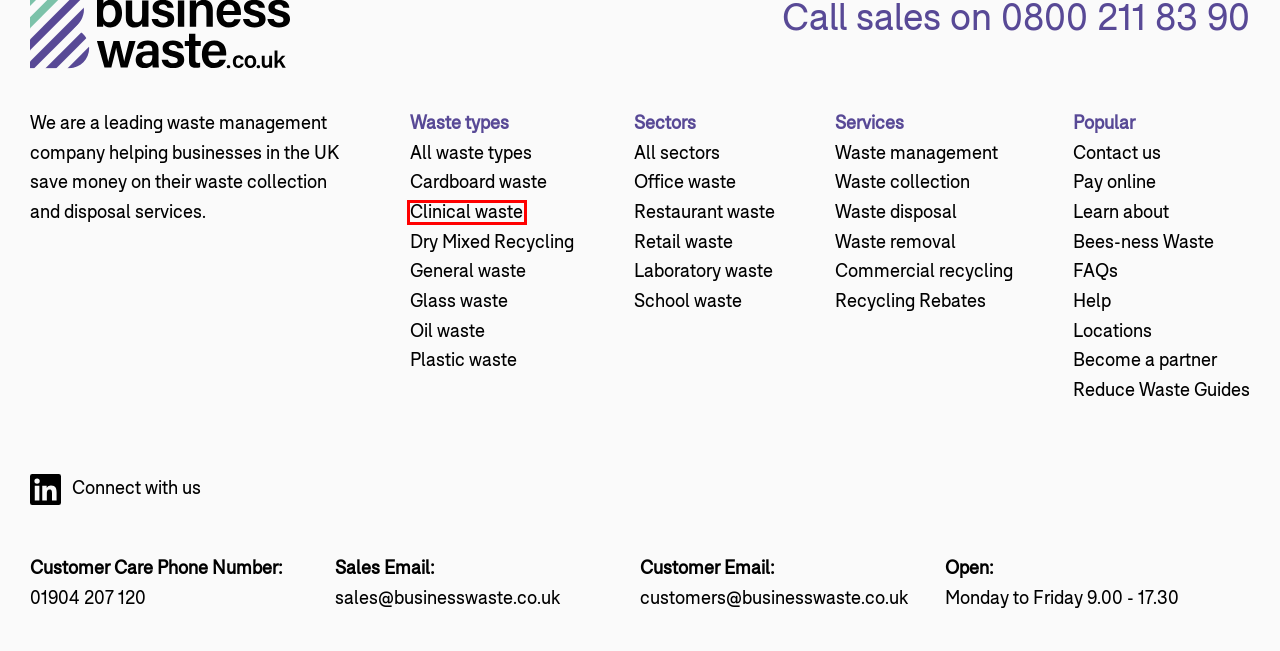You have a screenshot showing a webpage with a red bounding box highlighting an element. Choose the webpage description that best fits the new webpage after clicking the highlighted element. The descriptions are:
A. Learn about waste types, disposal & recycling | Business Waste
B. Bees-ness Waste | Save the Bees | Business Waste
C. Laboratory Waste Management | Laboratory Waste Disposal Bins
D. School Waste Management | School Disposal & Recycling Bins
E. General Waste Bins | General Waste Collection and Disposal
F. Become a Business Waste Partner | Business Waste
G. Waste Collection | Commercial Bin Collection | Business Waste
H. Clinical Waste Disposal | Clinical Waste Management Services

H